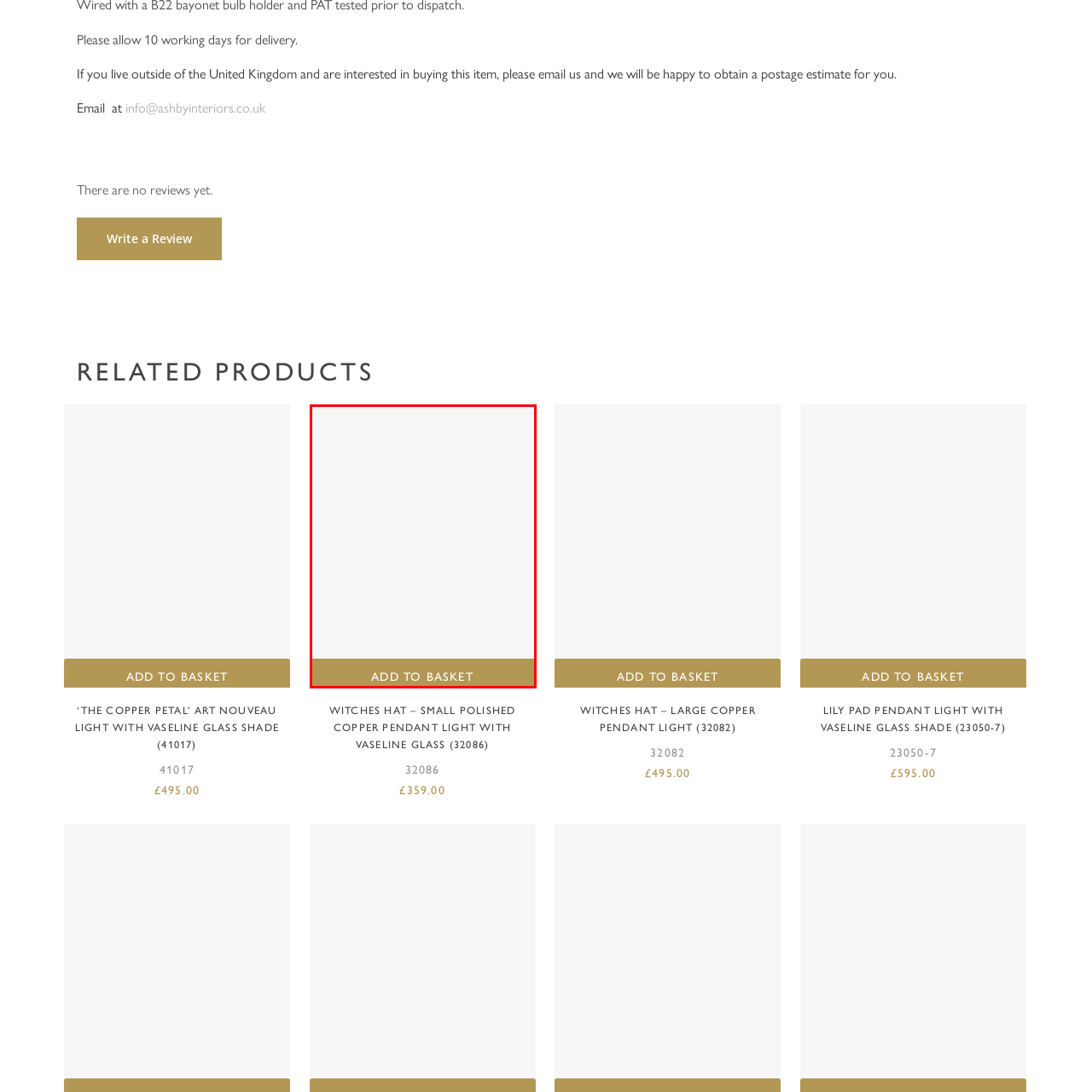What material is the pendant light made of?
Look closely at the image highlighted by the red bounding box and give a comprehensive answer to the question.

The caption specifies that the pendant light is 'Small Polished Copper', implying that the material used to make the pendant light is copper.